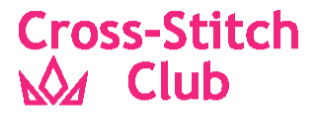Detail the scene shown in the image extensively.

The image prominently features the text "Cross-Stitch Club" in a vibrant pink color, complemented by a crown-like graphic that emphasizes the club's theme. This design likely seeks to create a welcoming and playful atmosphere for enthusiasts of cross-stitching, suggesting a community or club that celebrates this crafting passion. The bold typography and crown imagery suggest a sense of community pride and creativity, inviting both beginners and seasoned stitchers to join and share in their love for cross-stitch designs.